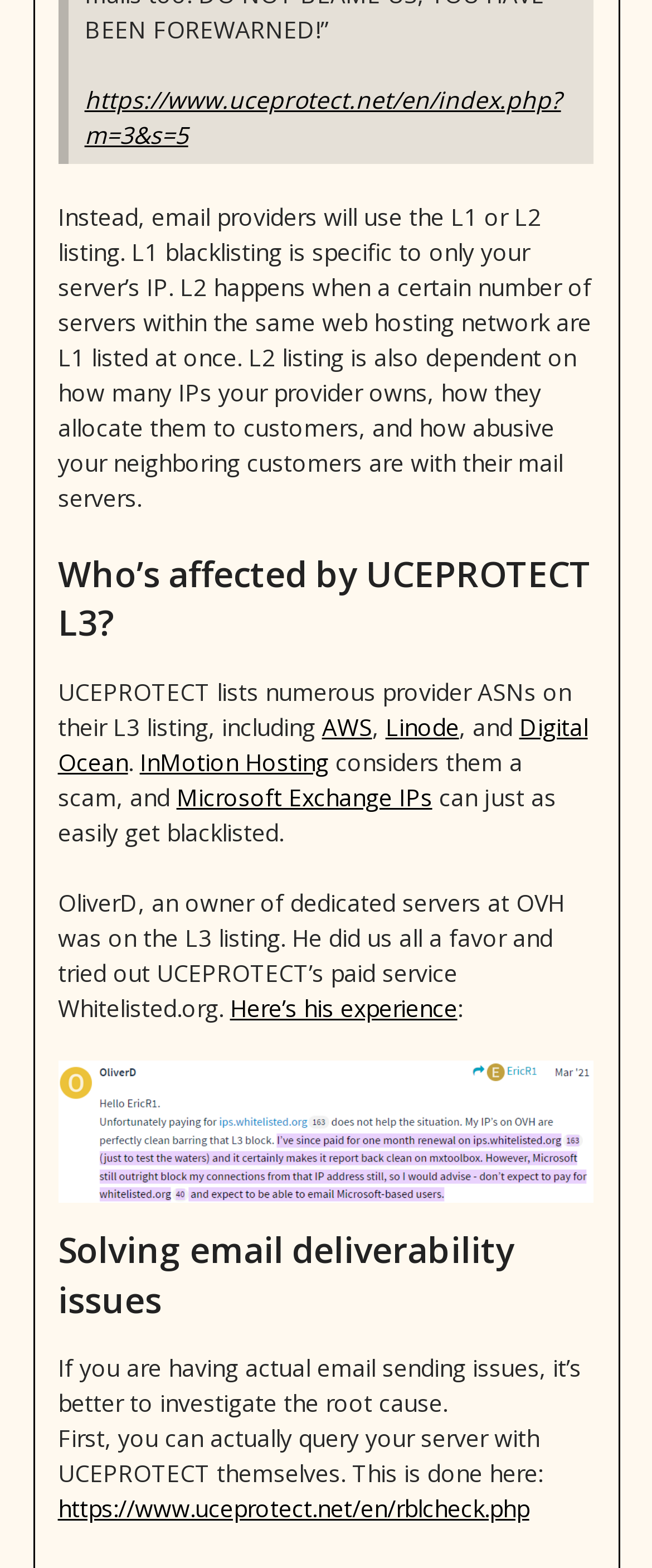Using the description: "Microsoft Exchange IPs", identify the bounding box of the corresponding UI element in the screenshot.

[0.271, 0.498, 0.663, 0.518]